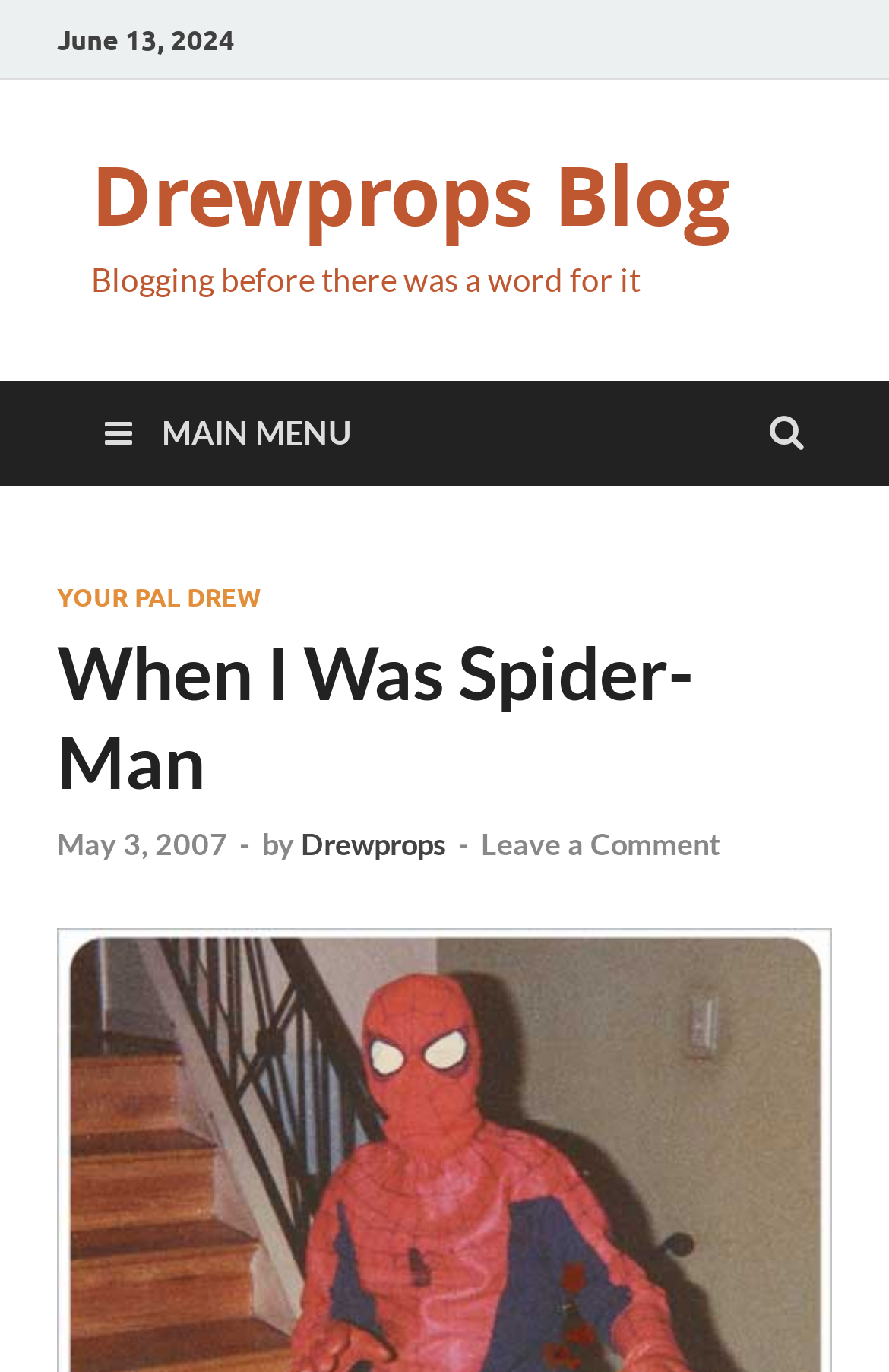Extract the bounding box coordinates for the UI element described as: "Drewprops".

[0.338, 0.601, 0.503, 0.628]